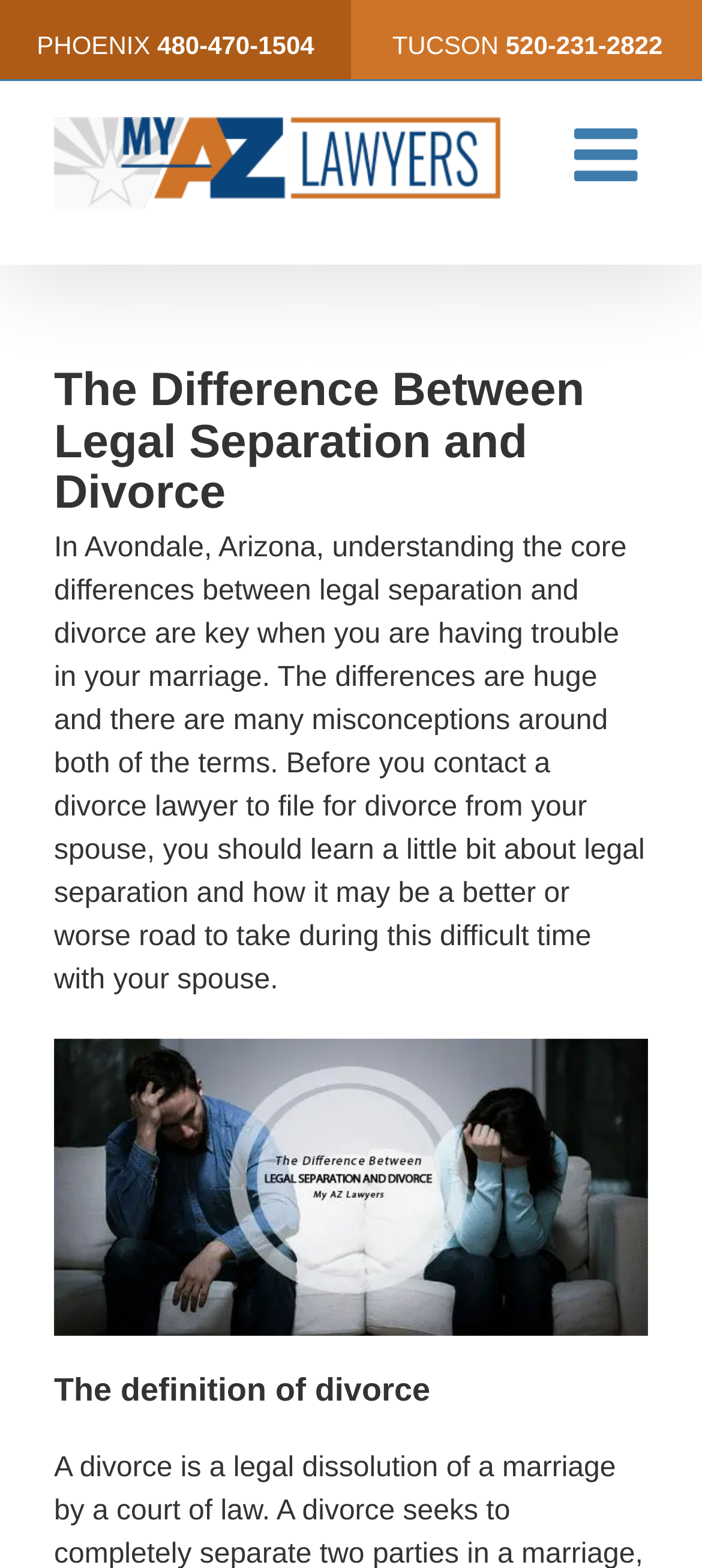What is the definition of?
Refer to the image and give a detailed response to the question.

I looked at the heading elements on the page and found a heading that says 'The definition of divorce'. This heading is located below the image and above the rest of the text on the page. It is clear that this heading is introducing the definition of divorce.